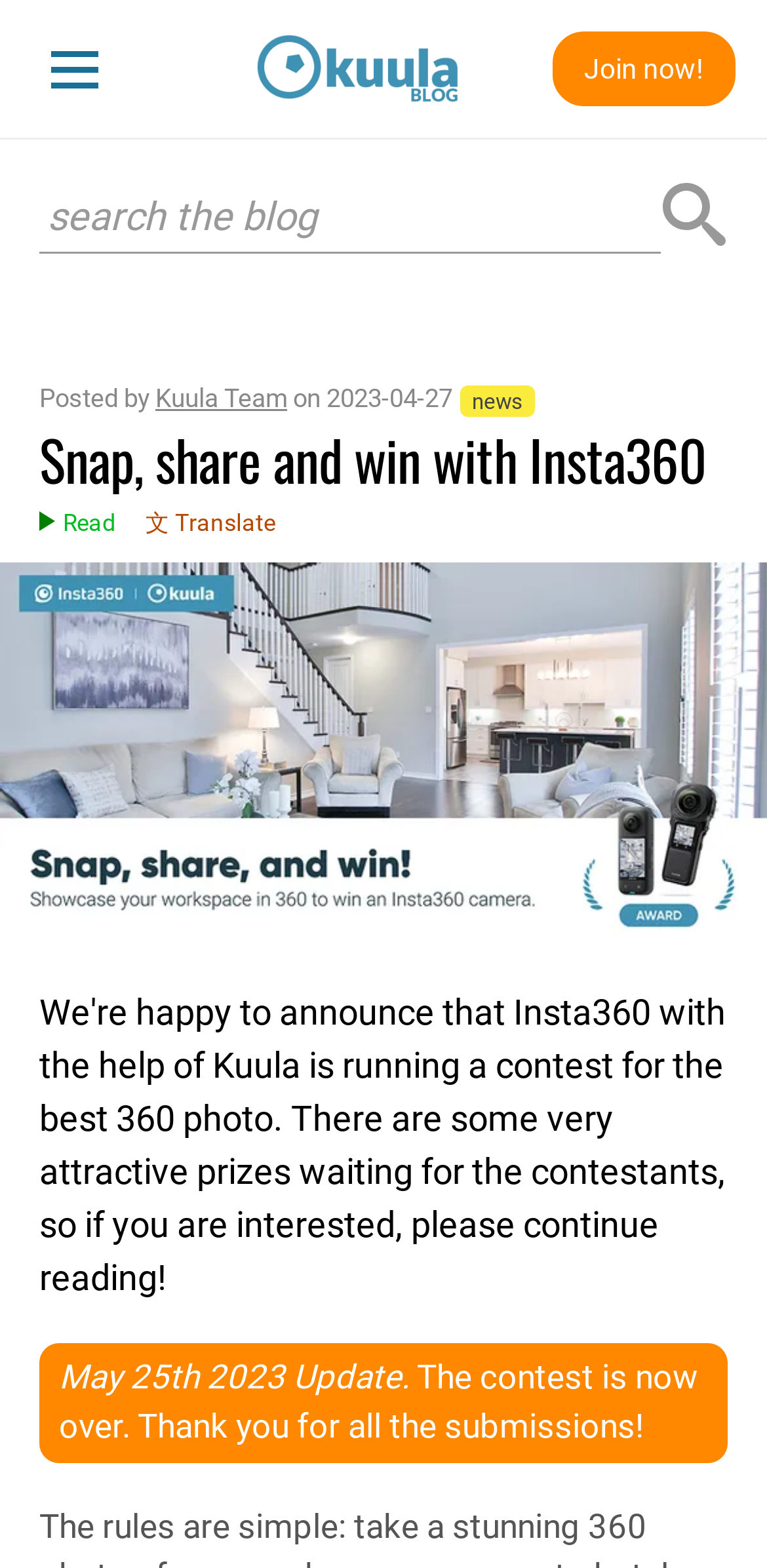What is the author of the blog post?
Refer to the image and provide a one-word or short phrase answer.

Kuula Team